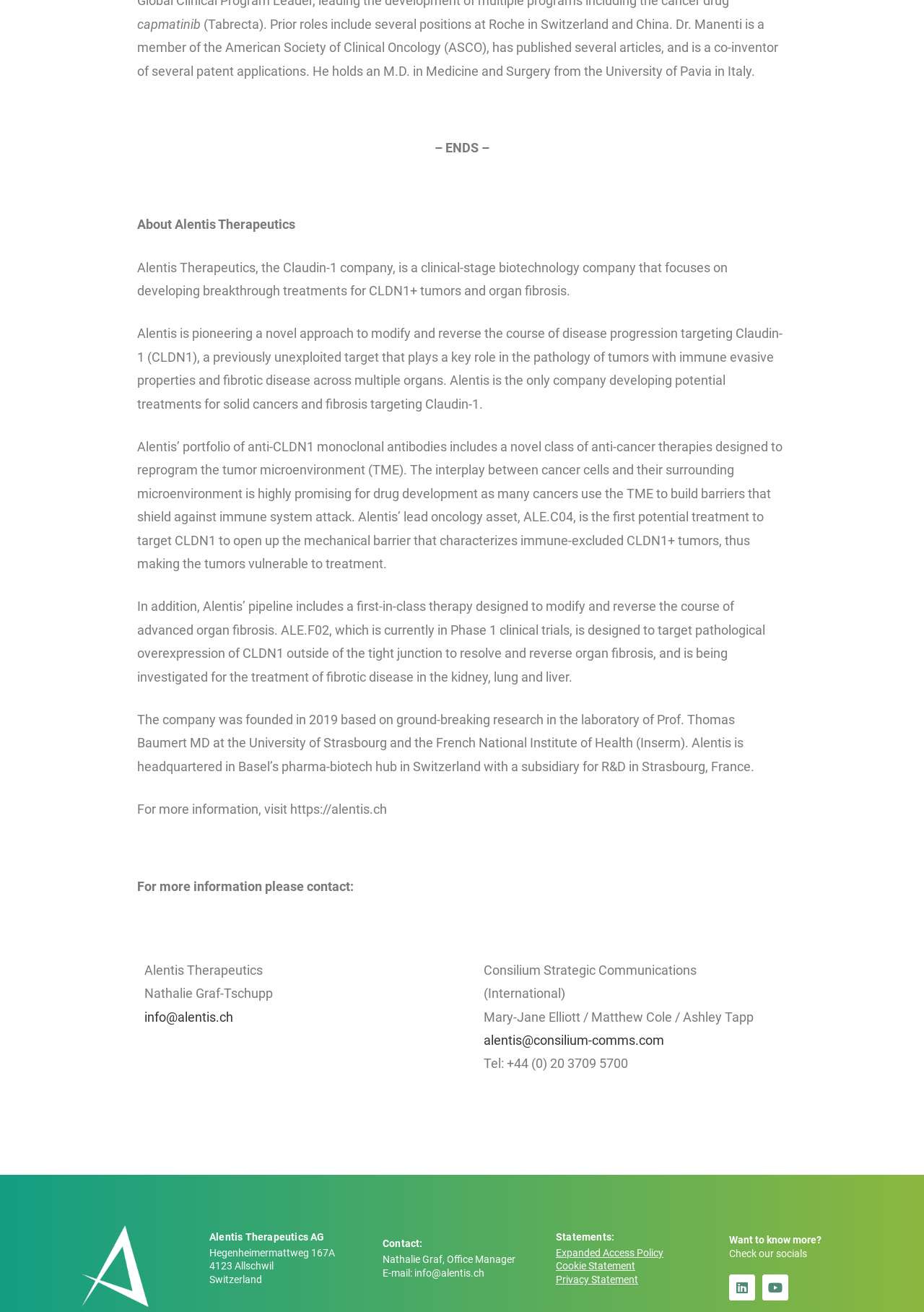Pinpoint the bounding box coordinates of the element you need to click to execute the following instruction: "check the Youtube channel". The bounding box should be represented by four float numbers between 0 and 1, in the format [left, top, right, bottom].

[0.825, 0.971, 0.853, 0.991]